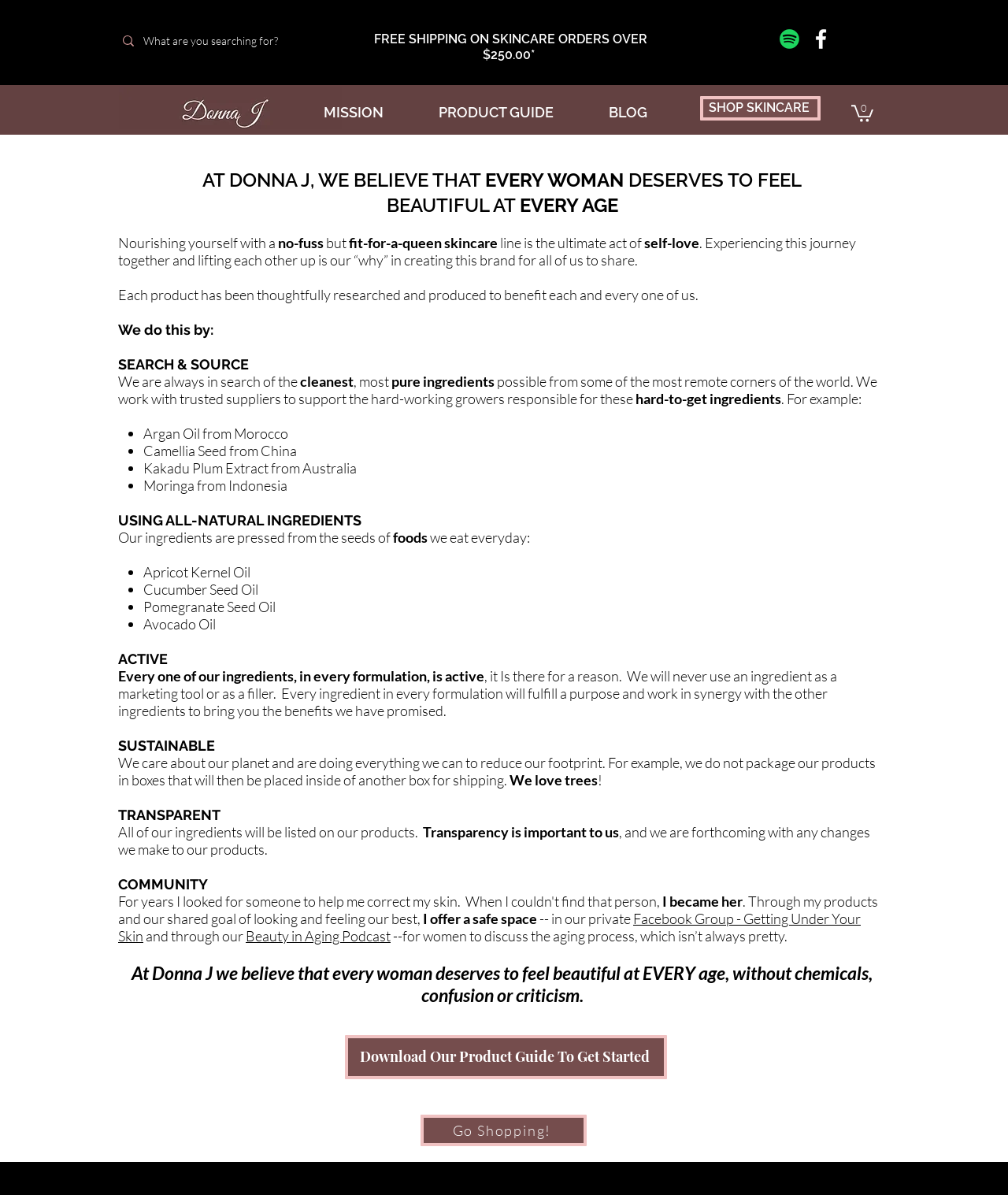Create an in-depth description of the webpage, covering main sections.

The webpage is about Donna J Skincare, a brand that focuses on natural and sustainable skincare products. At the top of the page, there is a search bar with a magnifying glass icon, allowing users to search for specific products or ingredients. Below the search bar, there is a promotional message announcing free shipping on skincare orders over $250.00.

On the left side of the page, there is a navigation menu with links to the brand's mission, product guide, blog, and shop. Below the navigation menu, there is a section highlighting the brand's philosophy, which emphasizes the importance of self-love, natural ingredients, and sustainability.

The main content of the page is divided into four sections, each highlighting a key aspect of the brand's approach to skincare. The first section focuses on the brand's commitment to using high-quality, natural ingredients sourced from around the world. The second section emphasizes the importance of transparency, listing all ingredients used in their products. The third section highlights the brand's sustainable practices, such as reducing packaging waste. The fourth section focuses on the brand's community, offering a safe space for customers to share their experiences and goals.

Throughout the page, there are several images and icons, including a logo of the brand, social media links, and a cart icon with a "0 items" label. The overall design of the page is clean and easy to navigate, with clear headings and concise text.